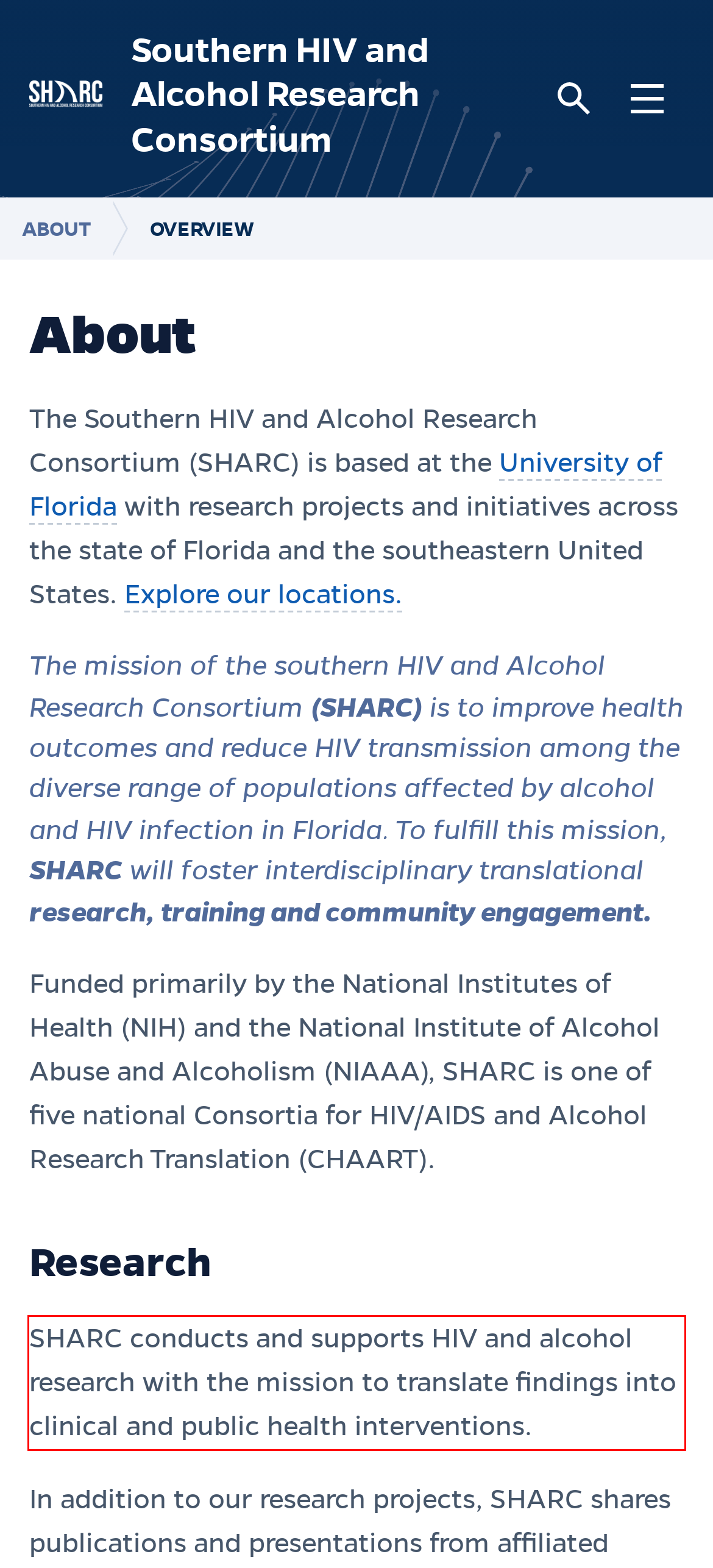Your task is to recognize and extract the text content from the UI element enclosed in the red bounding box on the webpage screenshot.

SHARC conducts and supports HIV and alcohol research with the mission to translate findings into clinical and public health interventions.